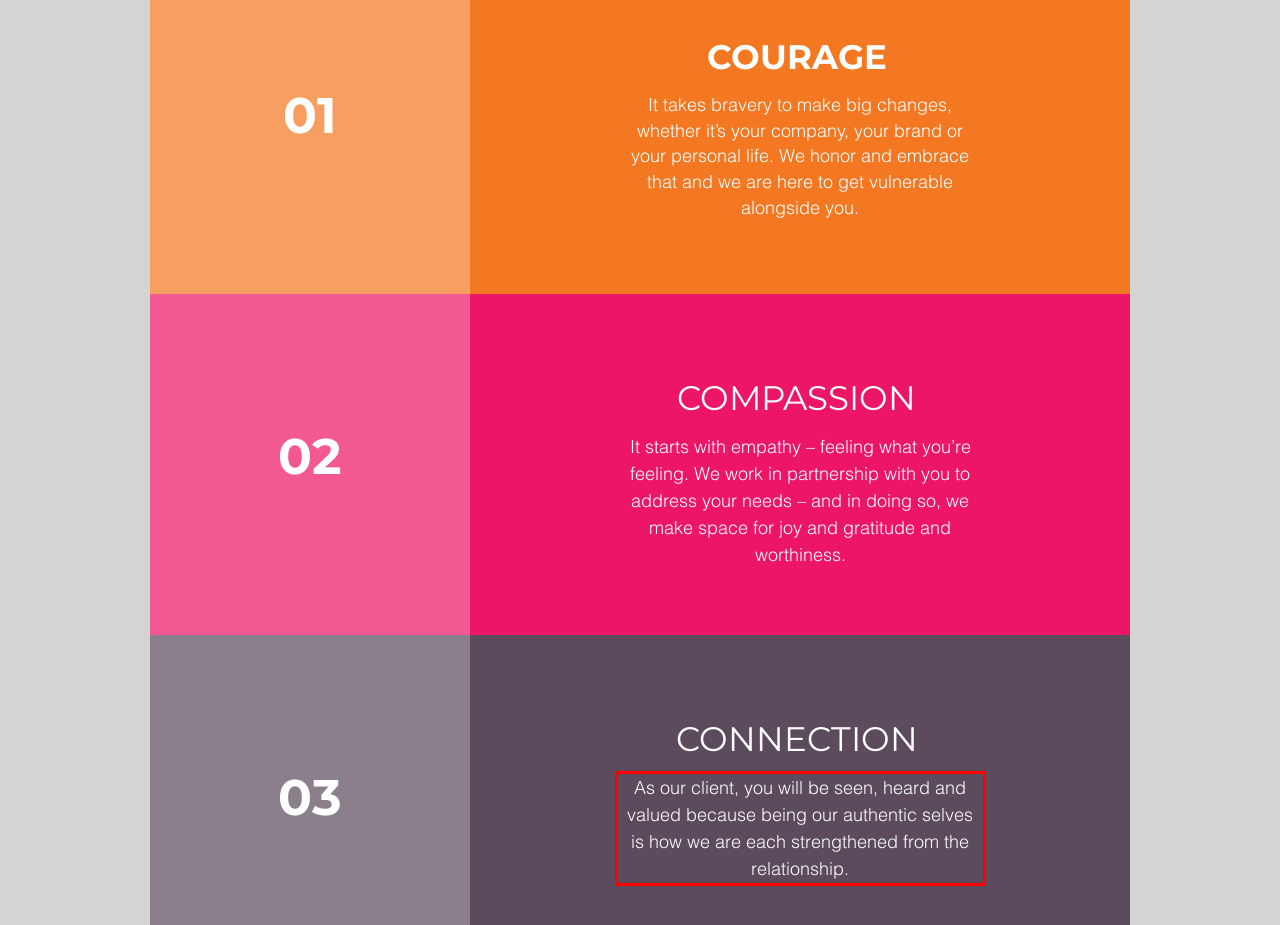With the provided screenshot of a webpage, locate the red bounding box and perform OCR to extract the text content inside it.

As our client, you will be seen, heard and valued because being our authentic selves is how we are each strengthened from the relationship.